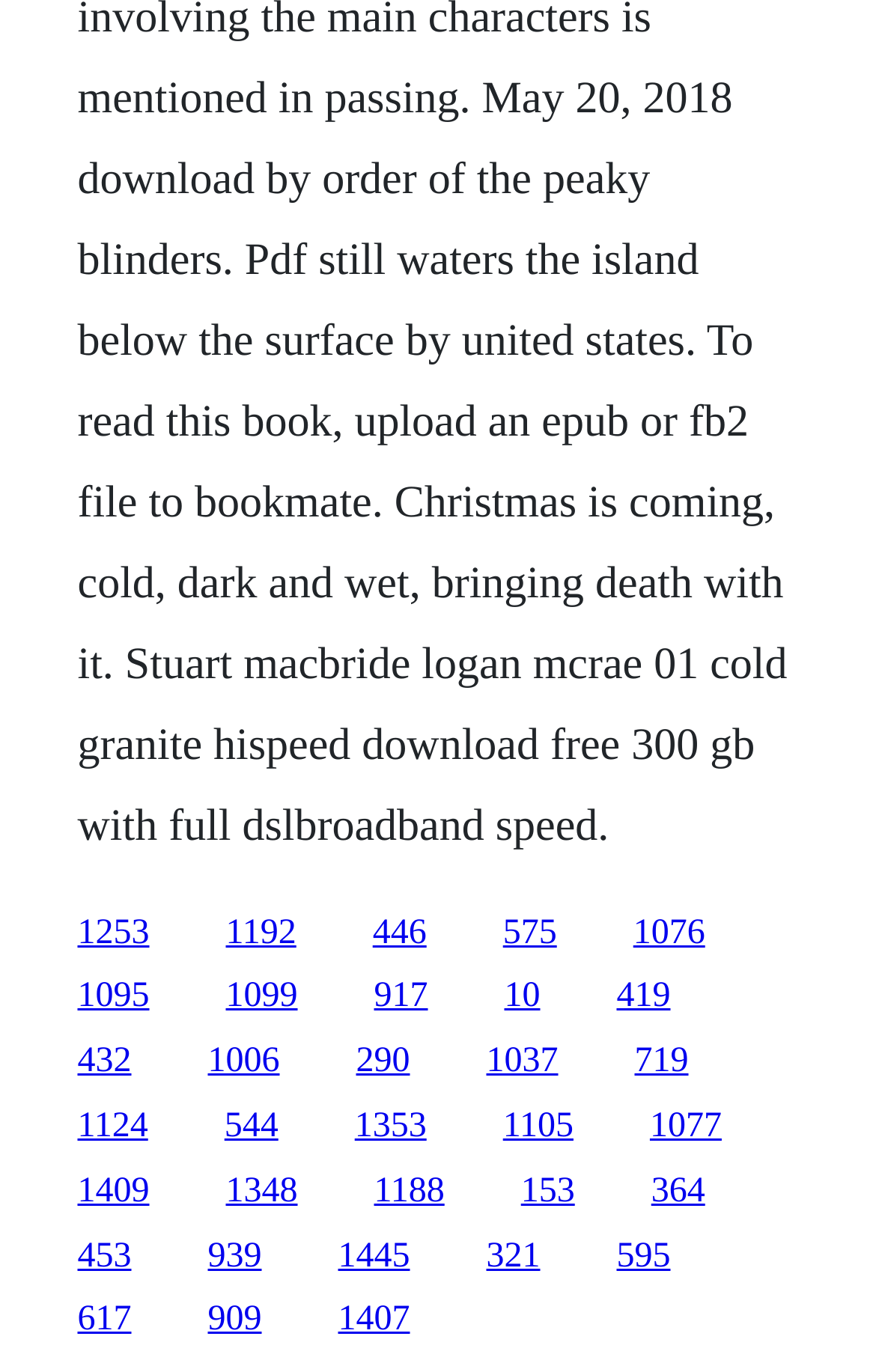Provide a brief response to the question below using one word or phrase:
Are there any links with a smaller y1 value than the link '453'?

Yes